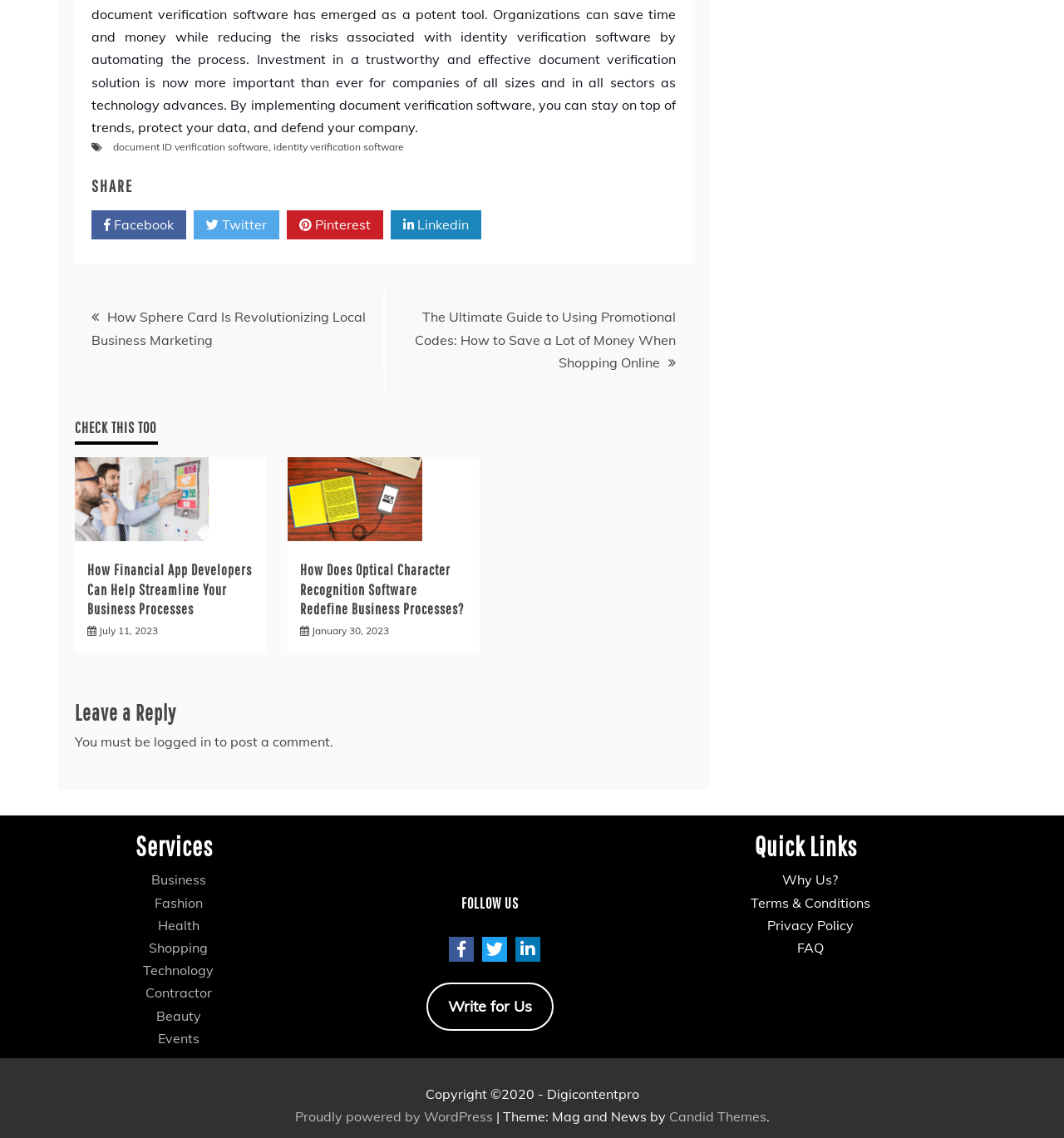What is the purpose of the 'Services' heading?
Please give a detailed and elaborate explanation in response to the question.

The 'Services' heading is located at the bottom of the webpage, and it is followed by a list of links to different services, such as 'Business', 'Fashion', and 'Health'. This suggests that the purpose of the 'Services' heading is to provide a list of services offered by the webpage or its associated organization.